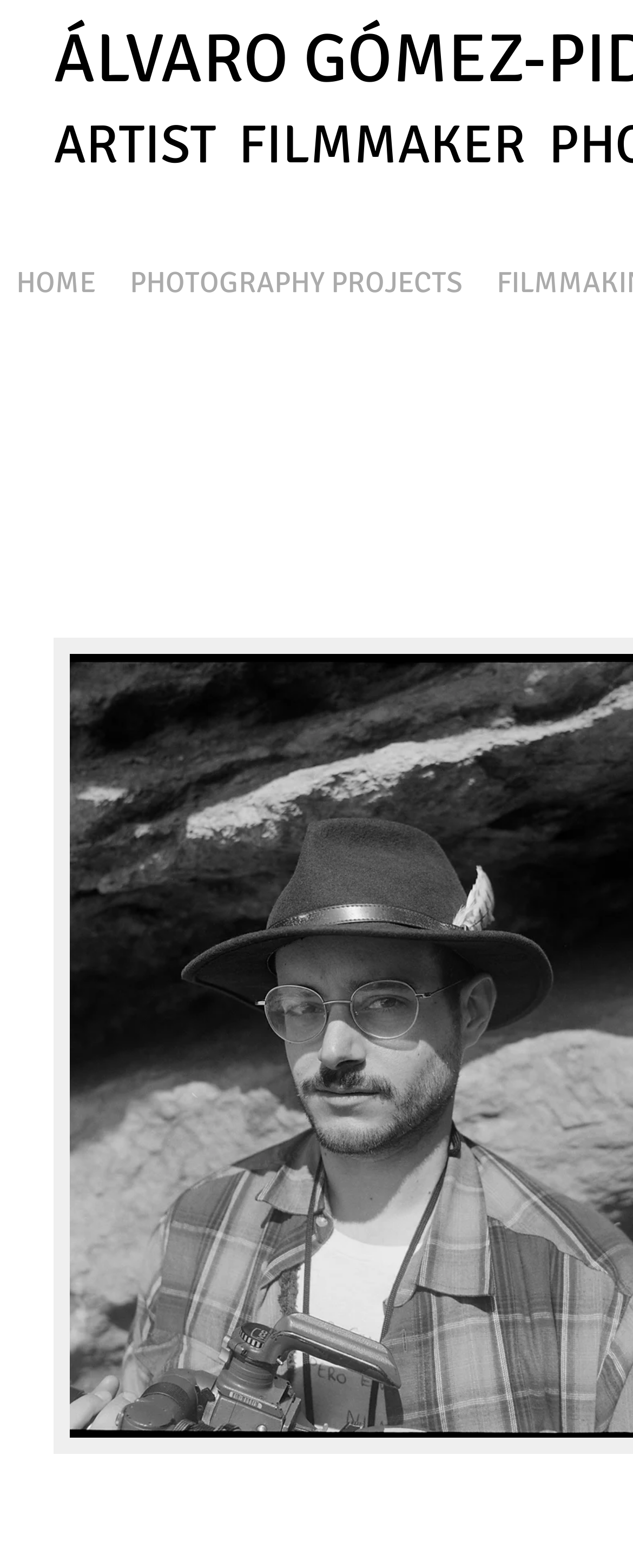Bounding box coordinates must be specified in the format (top-left x, top-left y, bottom-right x, bottom-right y). All values should be floating point numbers between 0 and 1. What are the bounding box coordinates of the UI element described as: HOME

[0.0, 0.145, 0.177, 0.217]